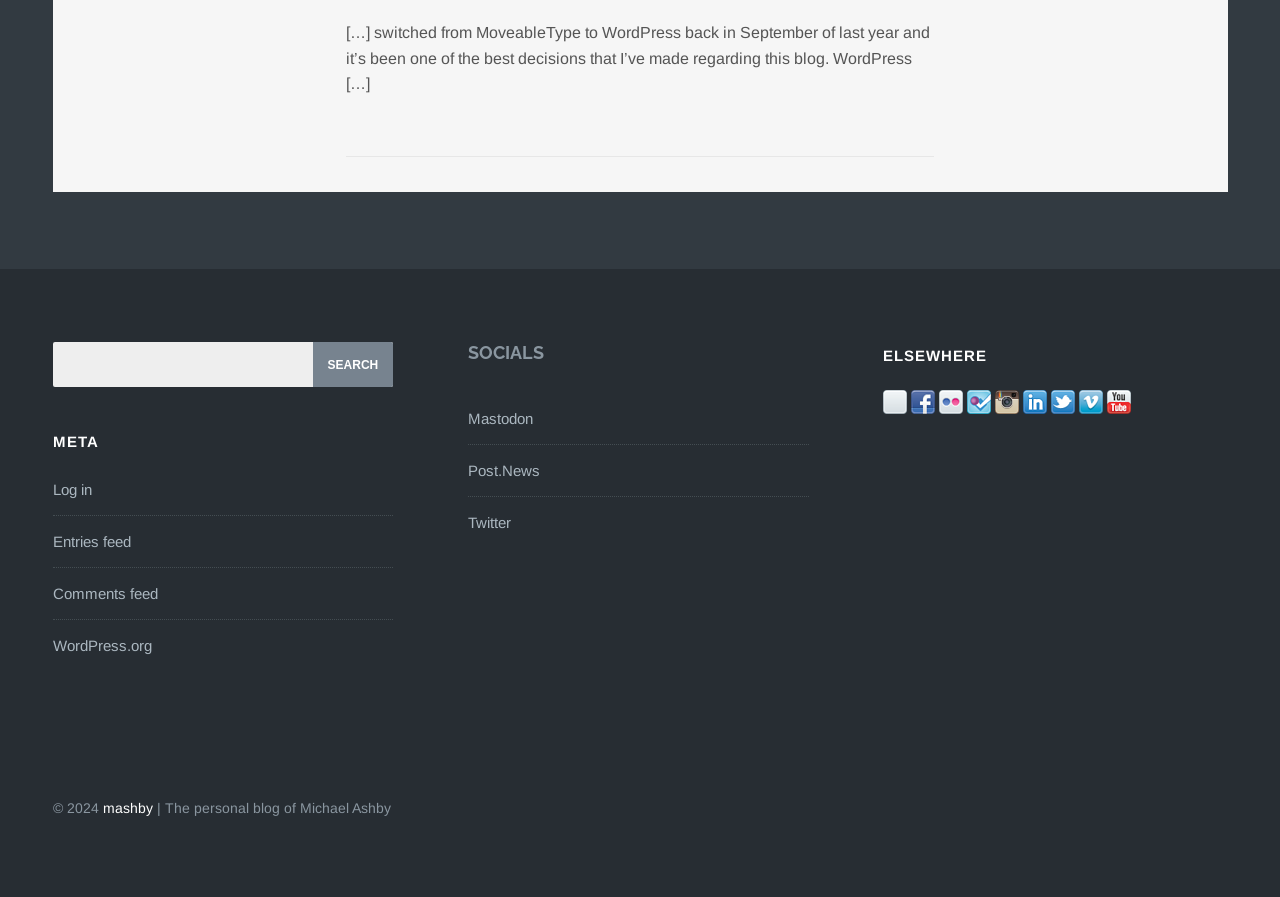Using the description "WordPress.org", locate and provide the bounding box of the UI element.

[0.041, 0.71, 0.118, 0.729]